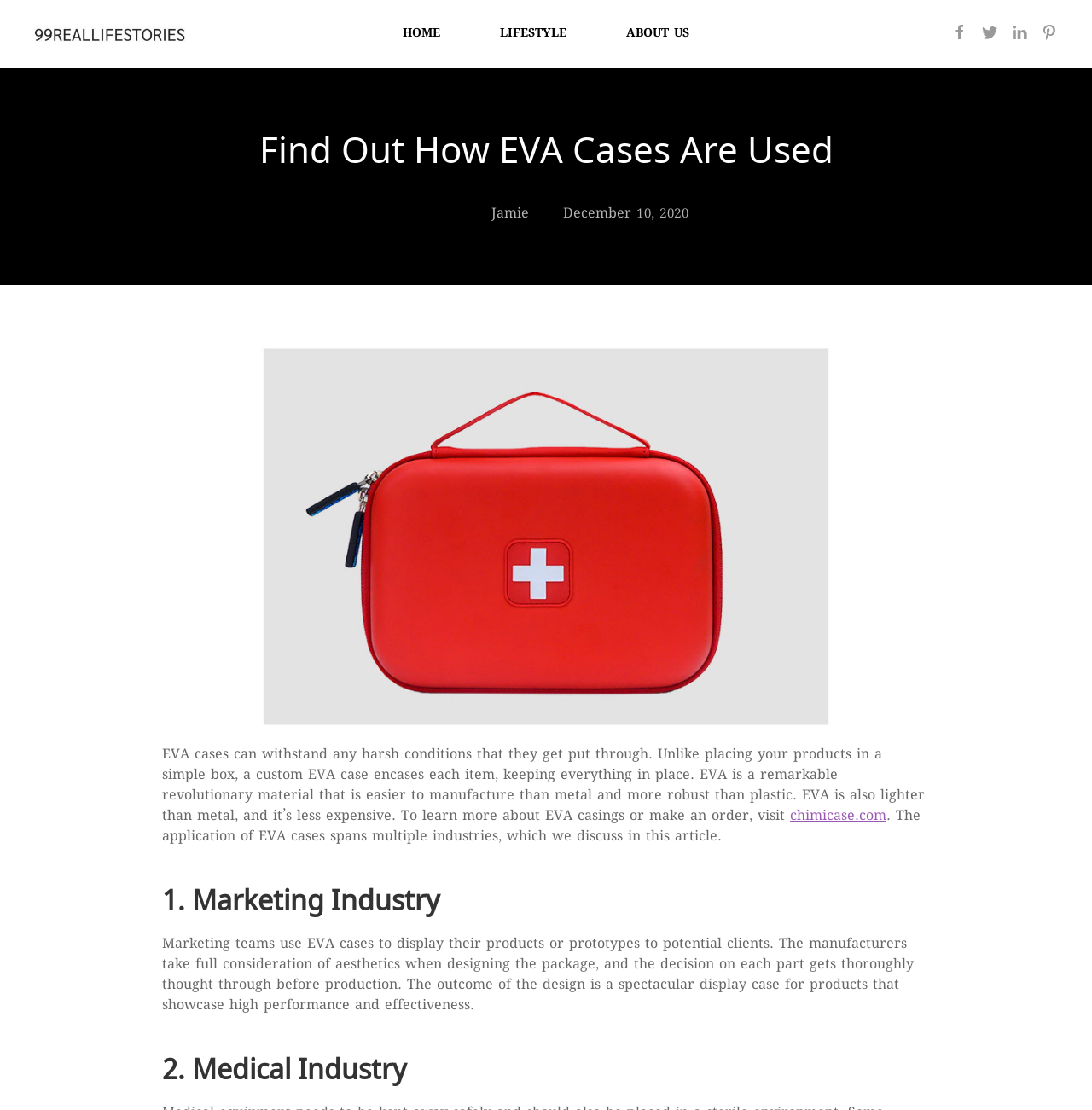Specify the bounding box coordinates of the element's area that should be clicked to execute the given instruction: "learn more about EVA casings". The coordinates should be four float numbers between 0 and 1, i.e., [left, top, right, bottom].

[0.723, 0.727, 0.812, 0.745]